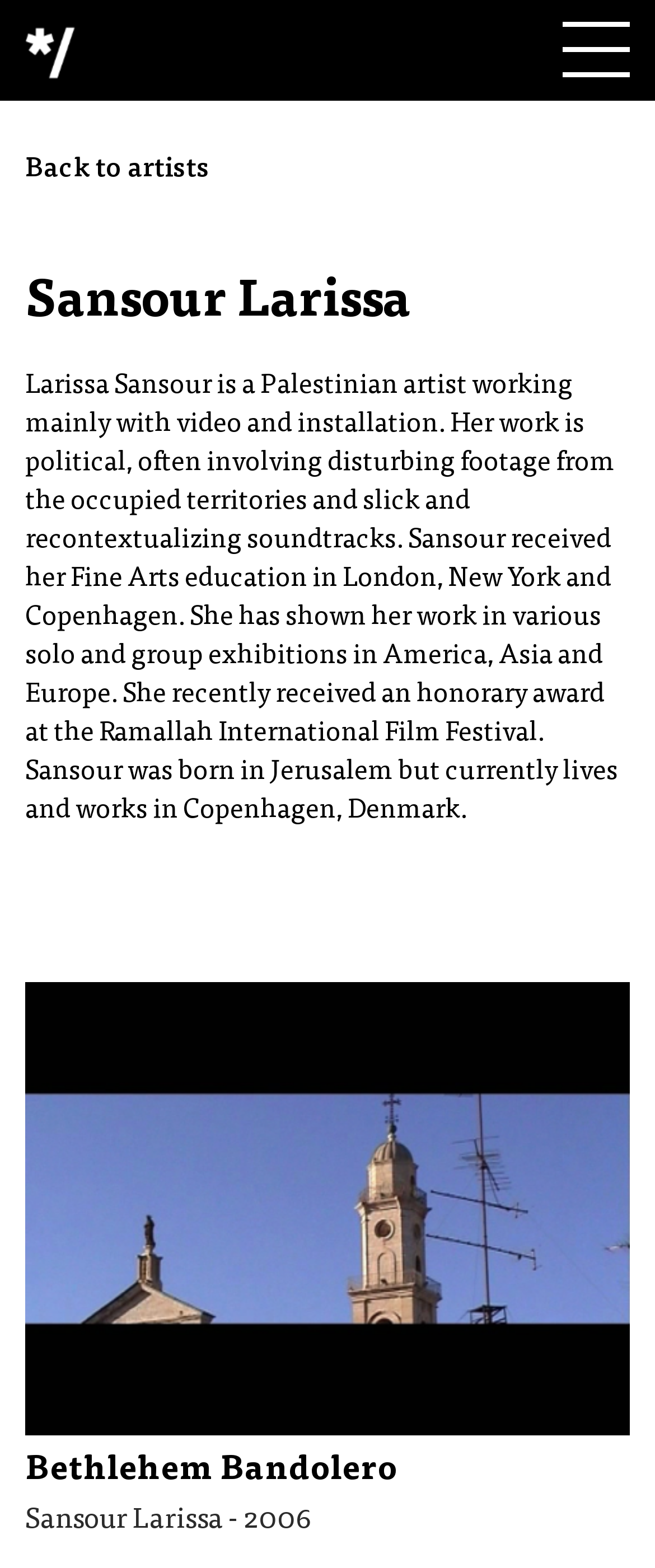Give a detailed overview of the webpage's appearance and contents.

The webpage is about Larissa Sansour, a Palestinian artist. At the top left corner, there is a logo image with a link. On the top right corner, there is a button. Below the logo, there is a link to "Back to artists". 

The main content of the webpage starts with a heading that displays the artist's name, "Sansour Larissa". Below the heading, there is a paragraph of text that describes the artist's background and work. The text explains that Larissa Sansour is a Palestinian artist who works mainly with video and installation, and her work is often political and involves disturbing footage from the occupied territories. The text also mentions her education and exhibitions in various parts of the world.

Below the paragraph, there is a link to "Bethlehem Bandolero Sansour Larissa - 2006", which is a specific work by the artist. The link is accompanied by a heading that displays the title of the work, "Bethlehem Bandolero".